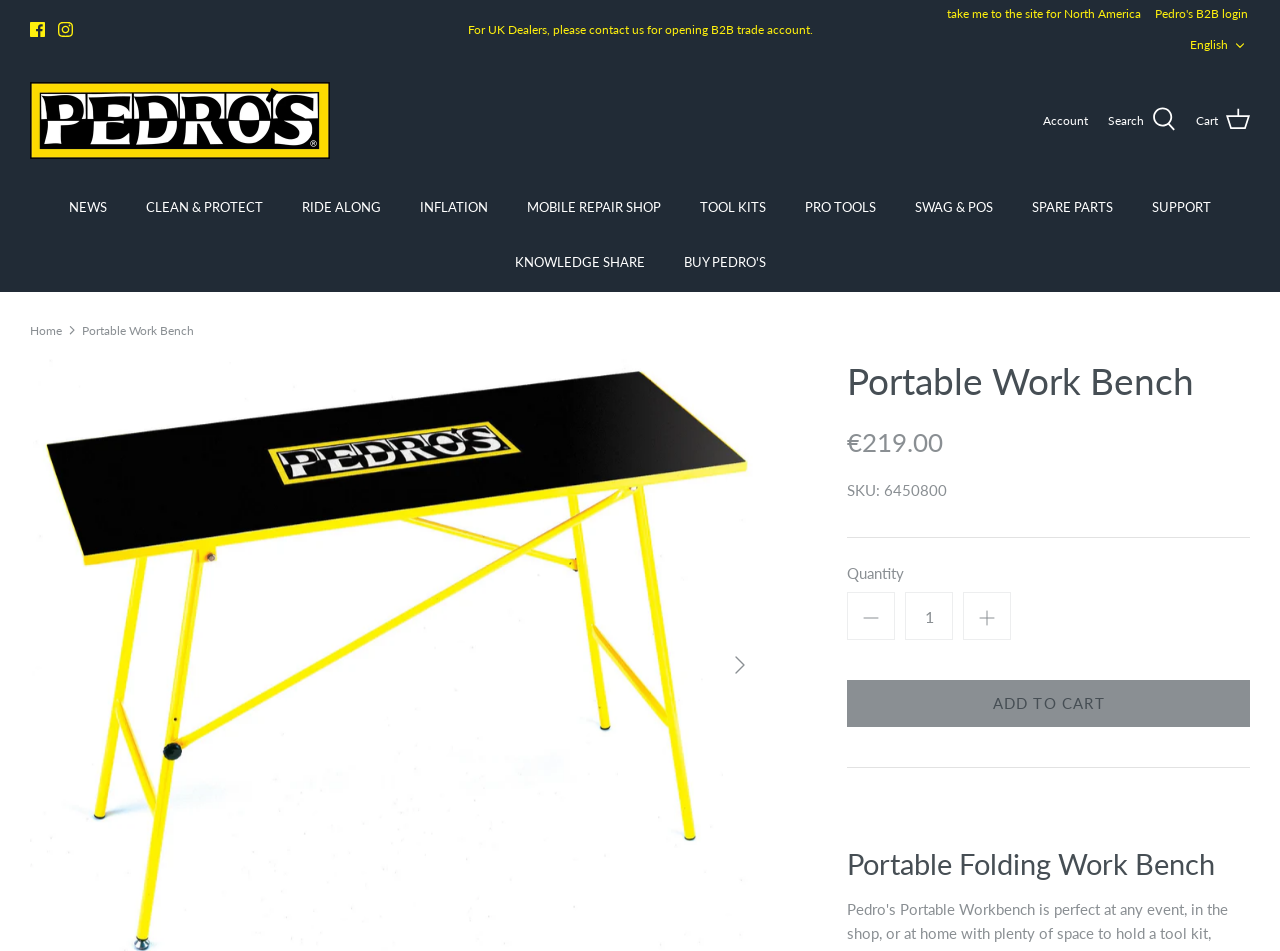Please specify the bounding box coordinates of the element that should be clicked to execute the given instruction: 'Collapse sidebar'. Ensure the coordinates are four float numbers between 0 and 1, expressed as [left, top, right, bottom].

None